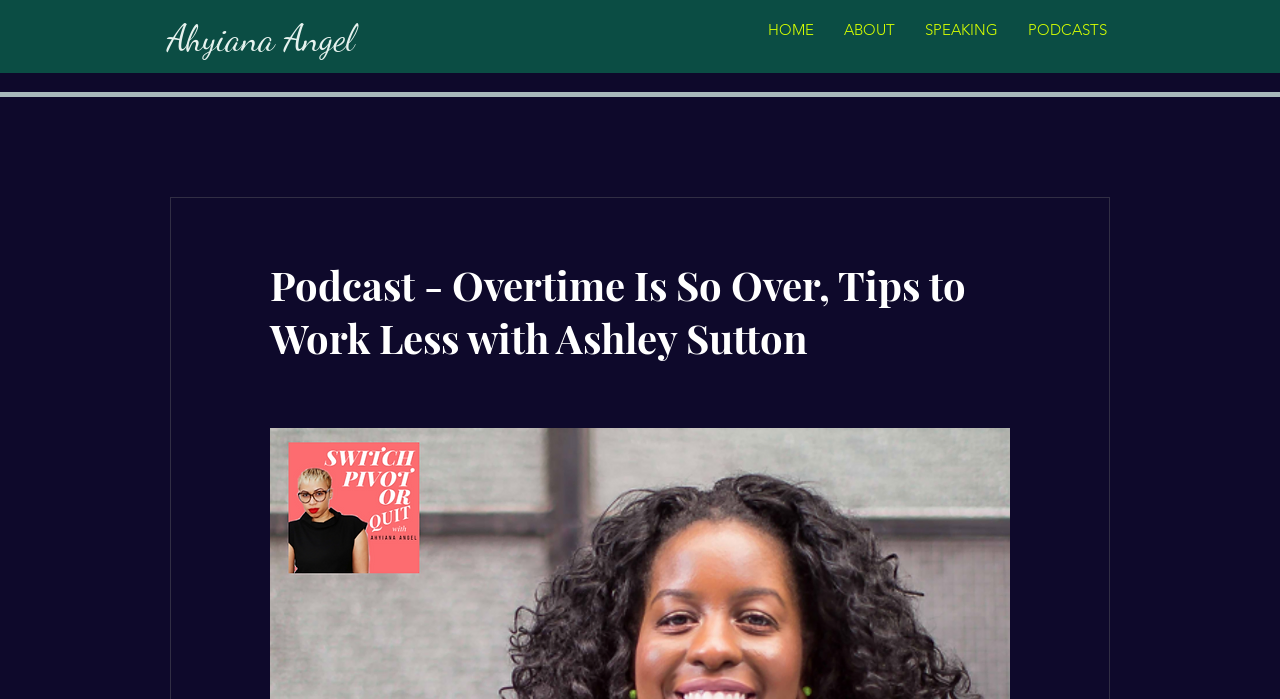What is the name of the podcast?
Answer the question with a thorough and detailed explanation.

I determined the answer by looking at the root element 'Podcast - Overtime Is So Over, Tips to Work Less with Ashley Sutton' which suggests that the podcast name is 'Overtime Is So Over'.